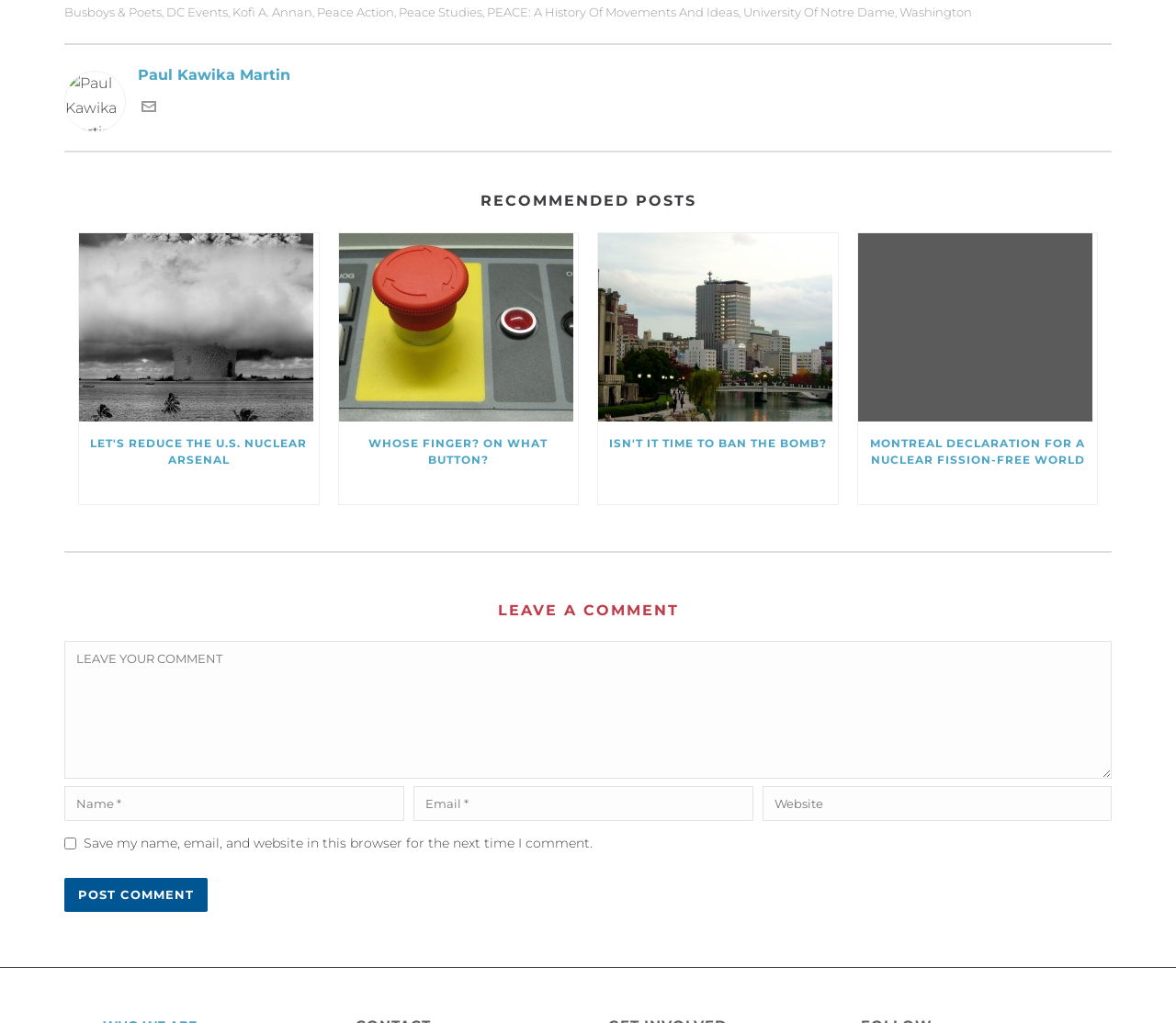Find the coordinates for the bounding box of the element with this description: "washington".

[0.765, 0.006, 0.827, 0.018]